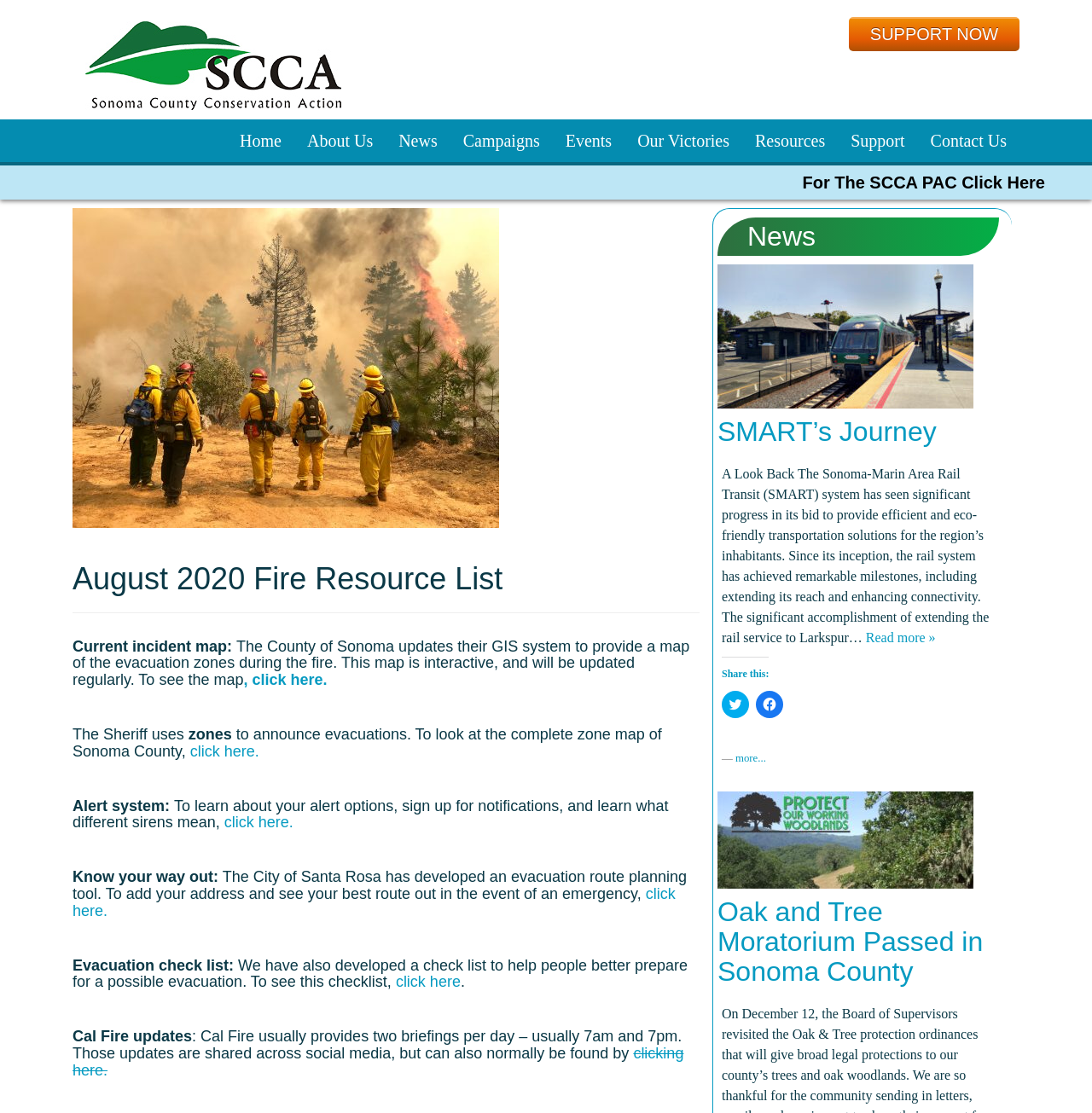What is the purpose of the interactive map?
Please answer the question as detailed as possible.

I found the answer by reading the heading 'Current incident map: The County of Sonoma updates their GIS system to provide a map of the evacuation zones during the fire. This map is interactive, and will be updated regularly.' which explains the purpose of the interactive map.